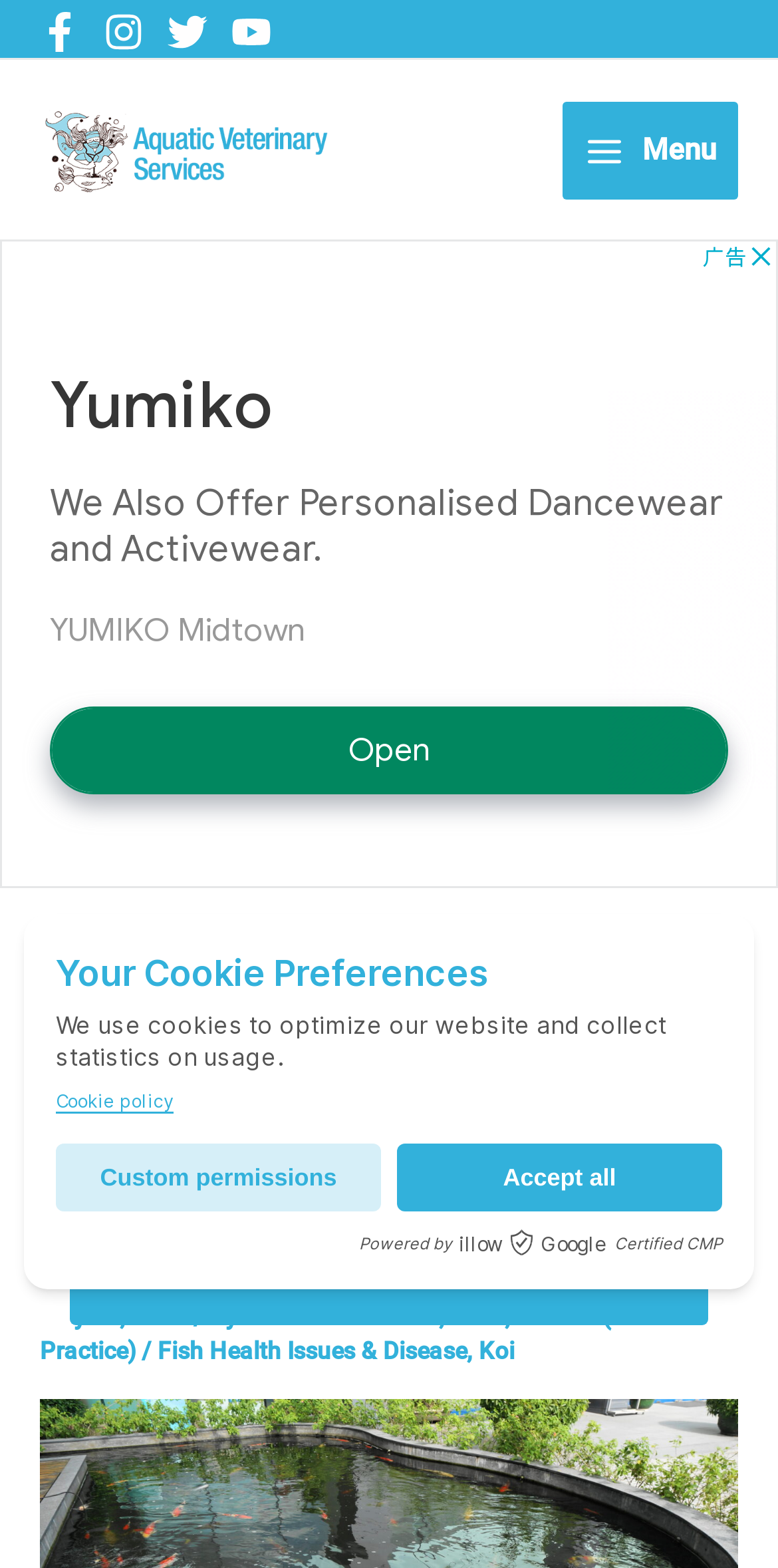Find and indicate the bounding box coordinates of the region you should select to follow the given instruction: "Share on social media".

[0.705, 0.782, 0.808, 0.832]